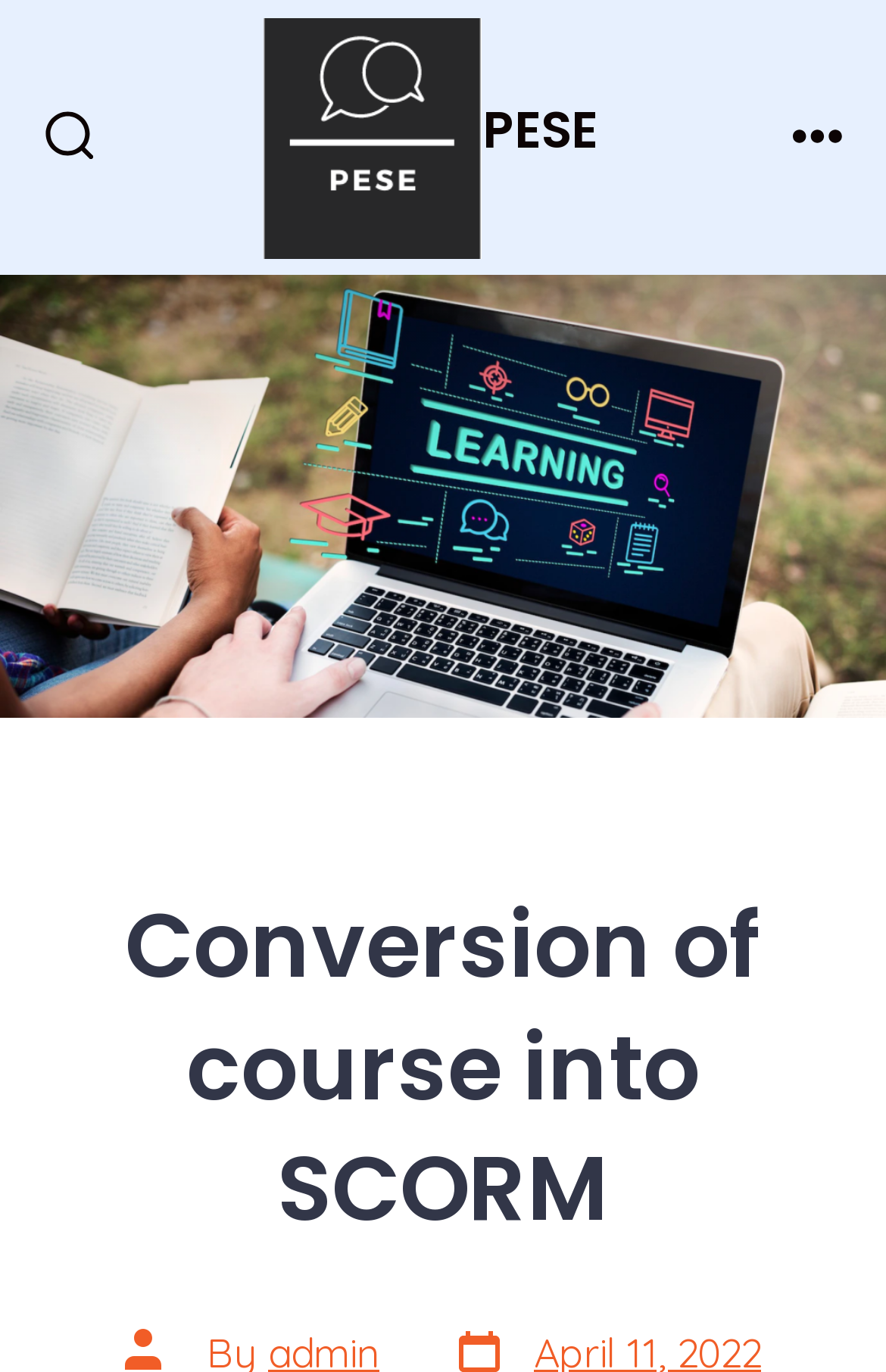Construct a thorough caption encompassing all aspects of the webpage.

The webpage is about the PESE project, which aims to research the labor market and identify the English skills required by employers. 

At the top left corner, there is a search toggle button with an accompanying image. Below this, there are two links with the text "PESE", each accompanied by an image. The first link is positioned more to the left, while the second link is more to the right. 

On the top right corner, there is a menu button with an image. When expanded, it reveals a navigation section. 

Below the top section, there is a heading that reads "Conversion of course into SCORM". This heading spans across the entire width of the page, from the left edge to the right edge.